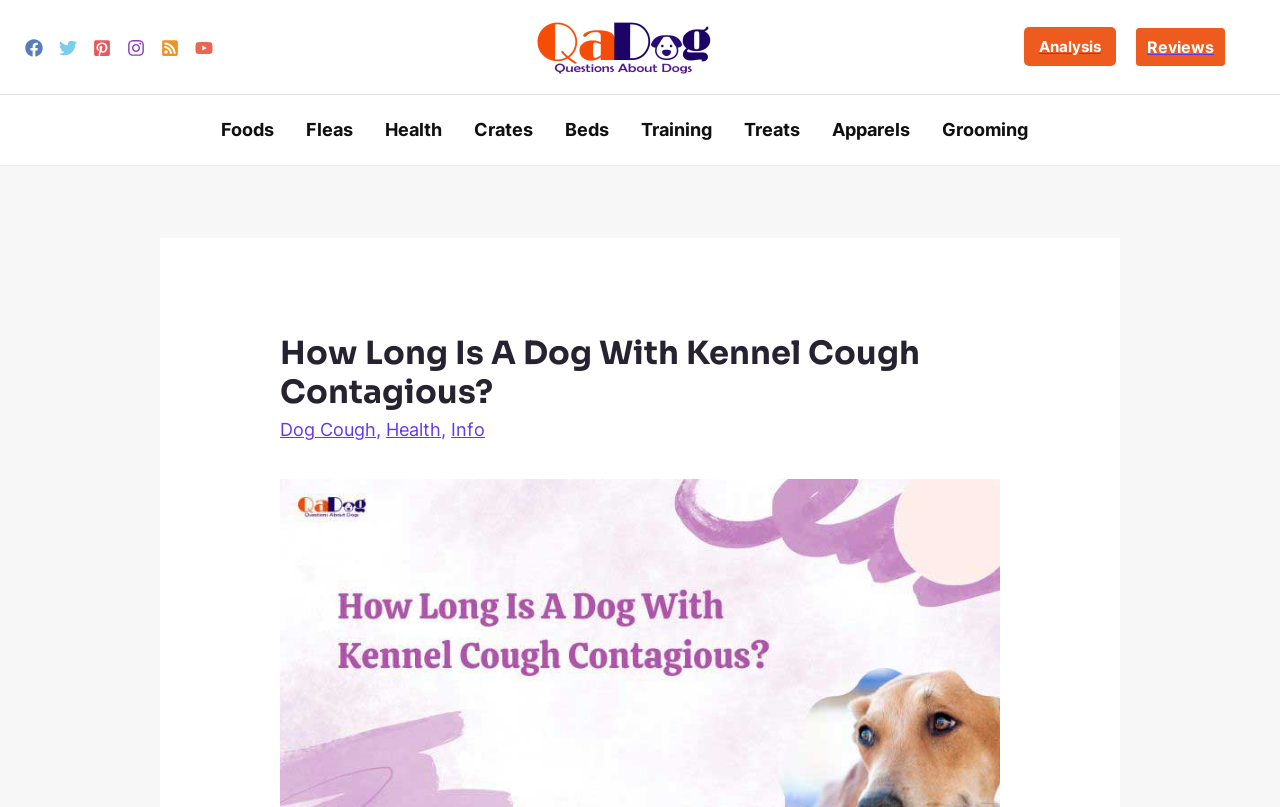Given the description of a UI element: "Info", identify the bounding box coordinates of the matching element in the webpage screenshot.

[0.352, 0.52, 0.379, 0.546]